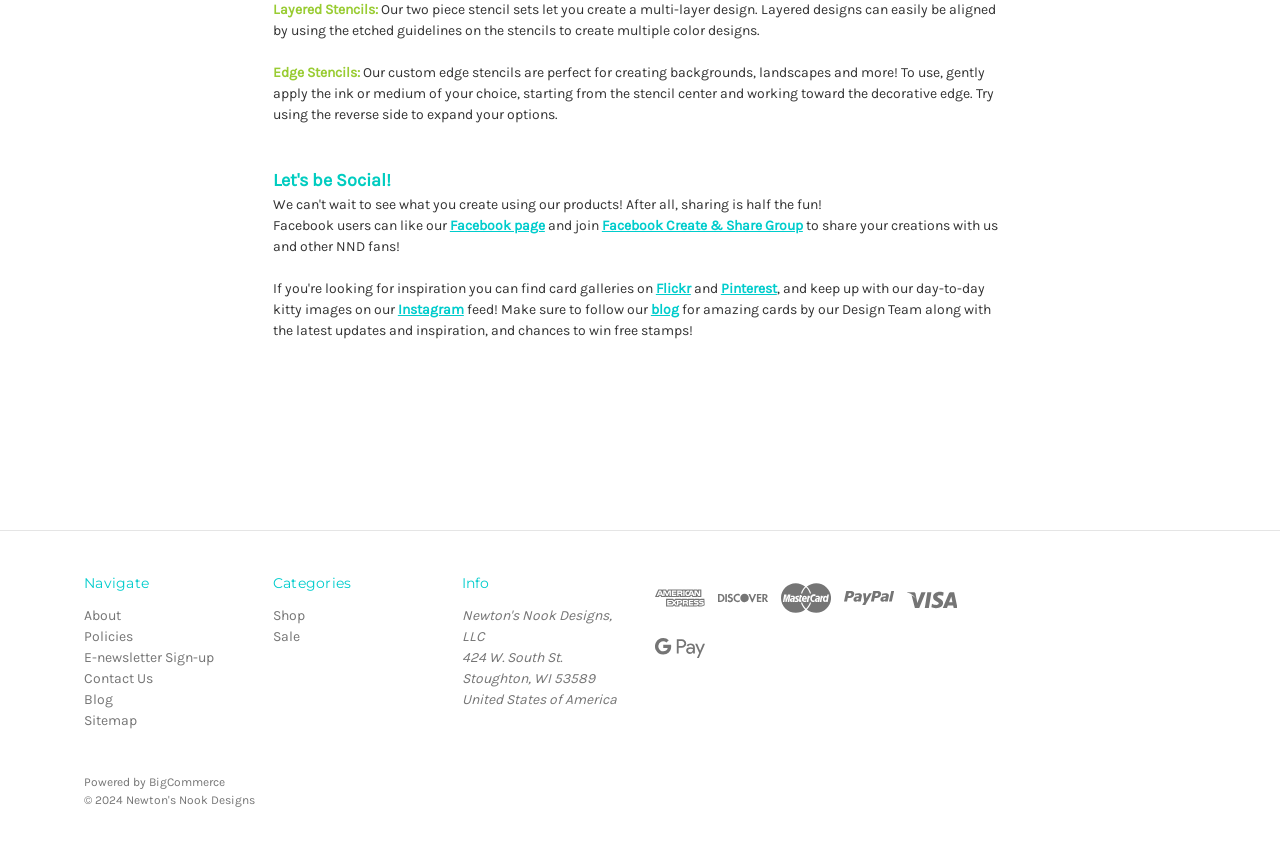Please mark the bounding box coordinates of the area that should be clicked to carry out the instruction: "Read blog".

[0.508, 0.354, 0.53, 0.374]